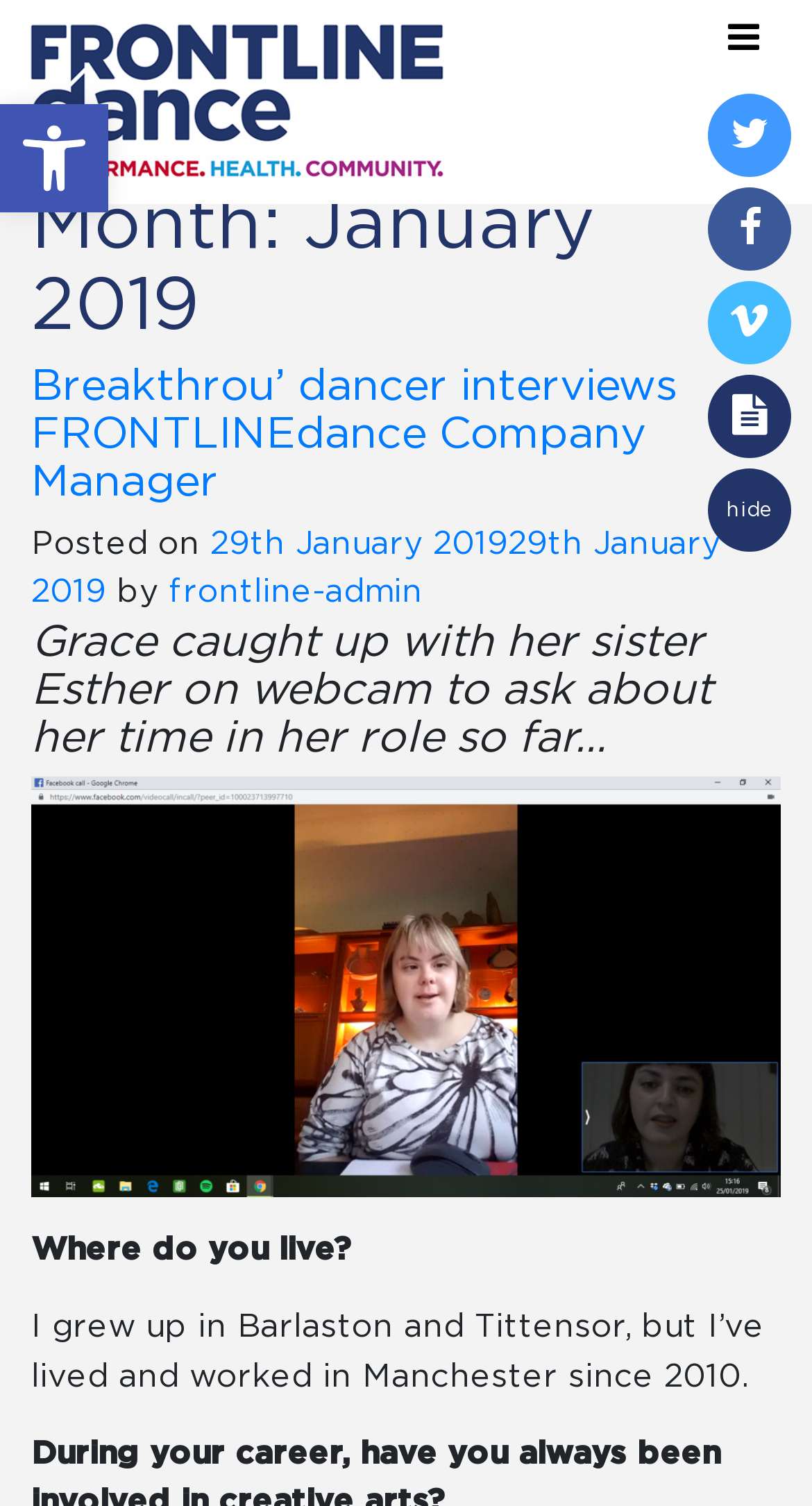What is the location of Esther?
Look at the screenshot and provide an in-depth answer.

I found a static text element with the text 'I grew up in Barlaston and Tittensor, but I’ve lived and worked in Manchester since 2010.' which suggests that Esther's current location is Manchester.